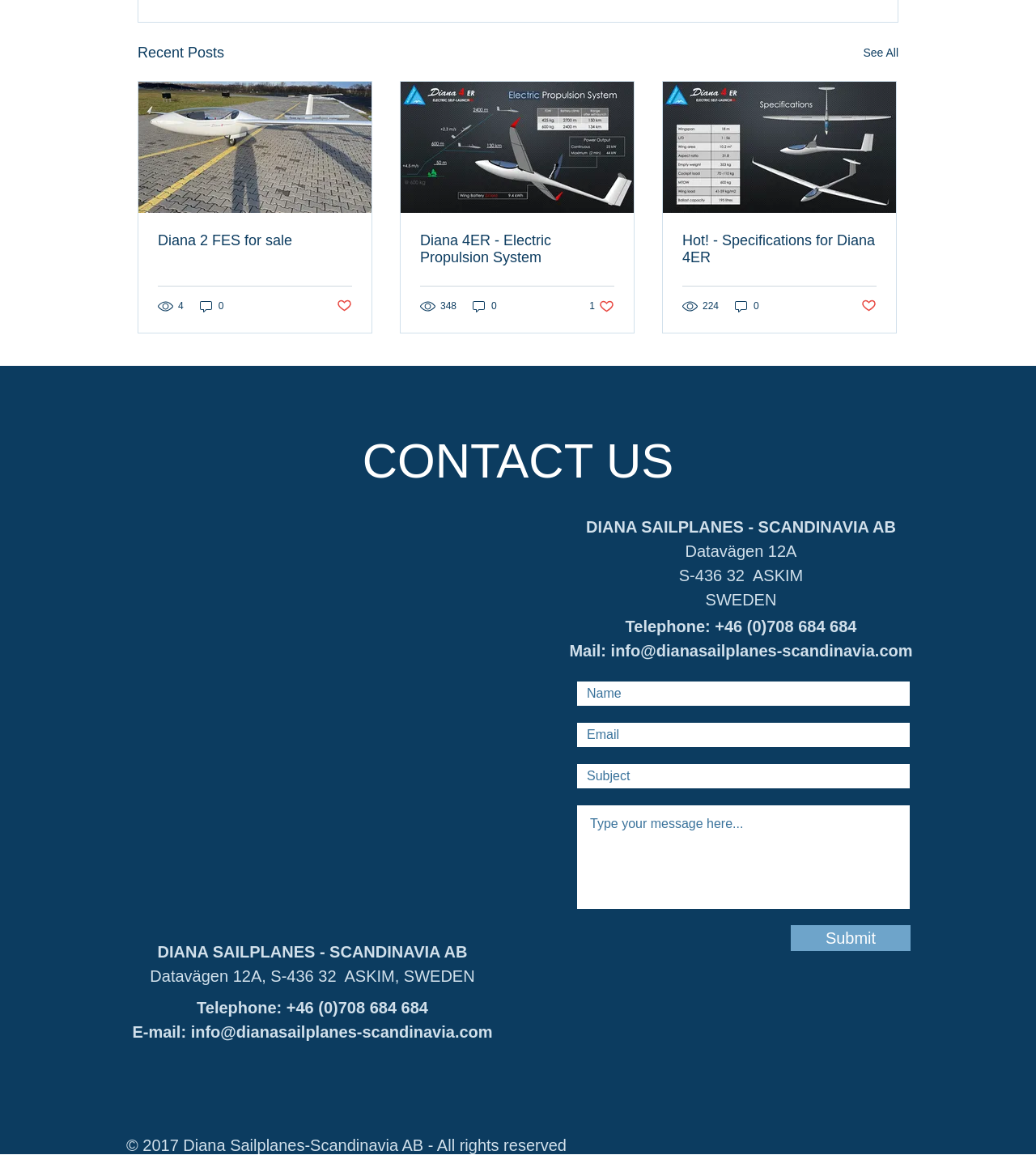Locate the bounding box coordinates of the element that should be clicked to execute the following instruction: "Follow the company on Twitter".

[0.661, 0.909, 0.691, 0.936]